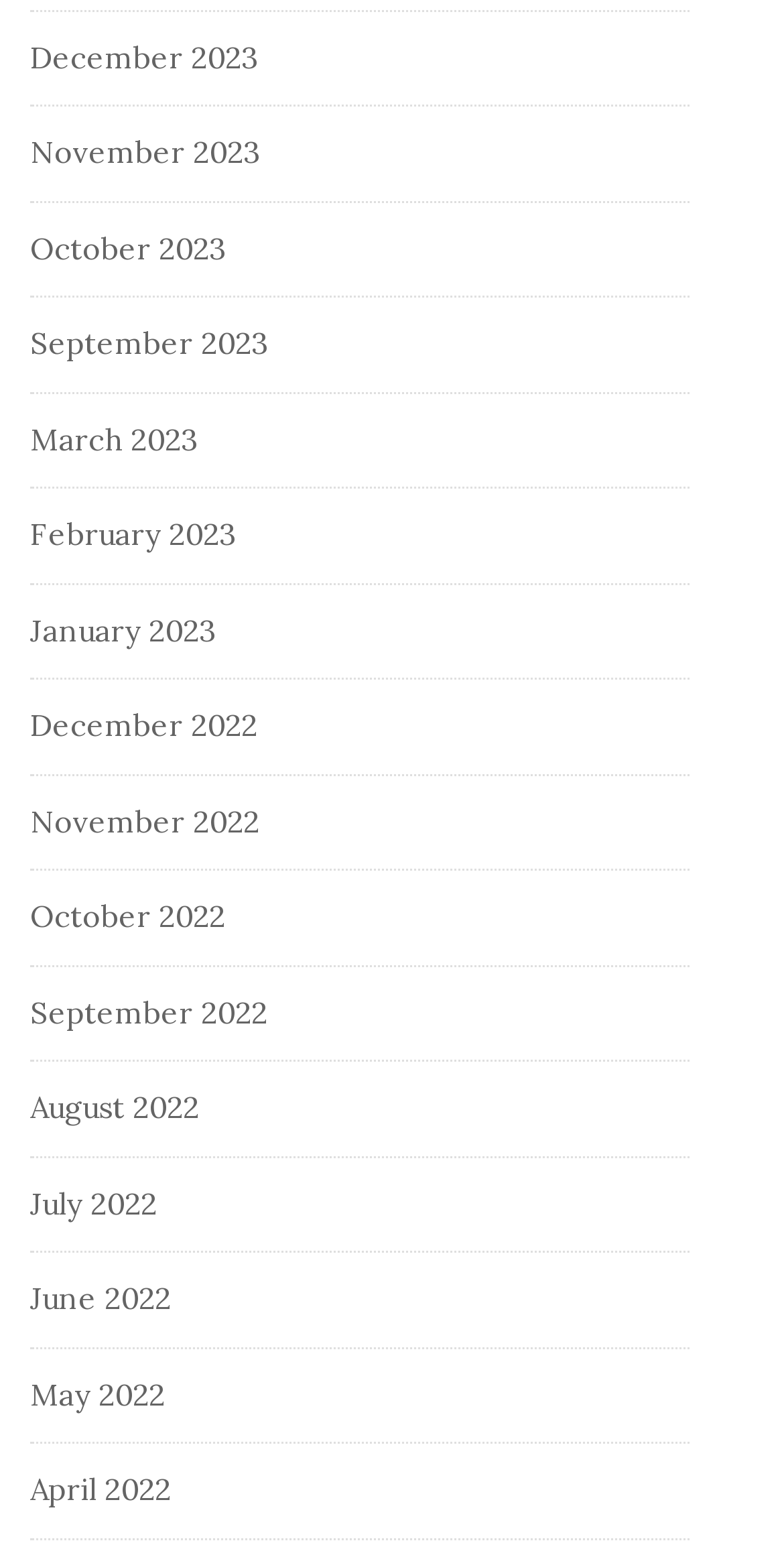Please specify the coordinates of the bounding box for the element that should be clicked to carry out this instruction: "View November 2022". The coordinates must be four float numbers between 0 and 1, formatted as [left, top, right, bottom].

[0.038, 0.517, 0.331, 0.541]